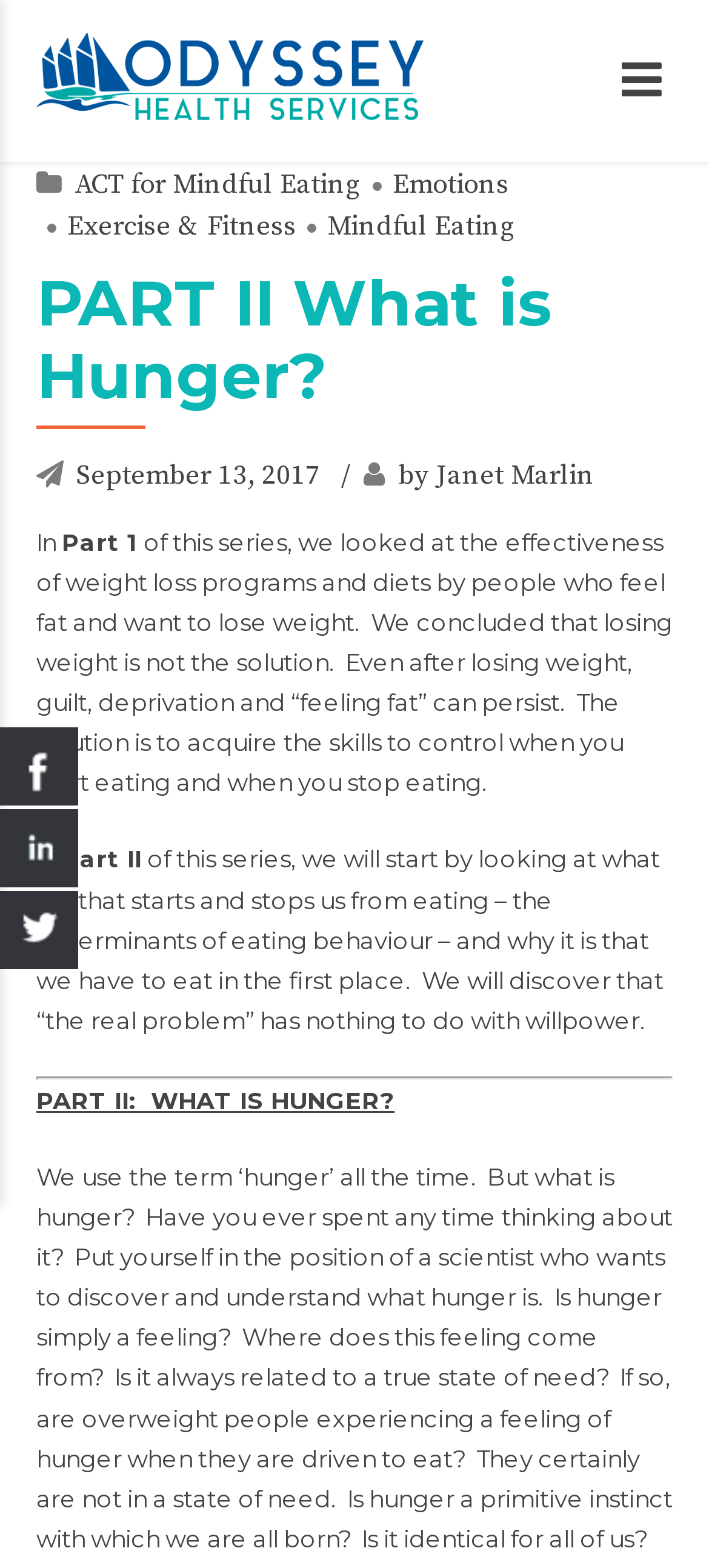What is the topic of Part II in this series?
Please provide a full and detailed response to the question.

By analyzing the webpage content, we can see that Part II of this series is about 'What is Hunger?' as mentioned in the heading 'PART II What is Hunger?' and also in the text 'PART II: WHAT IS HUNGER?'.